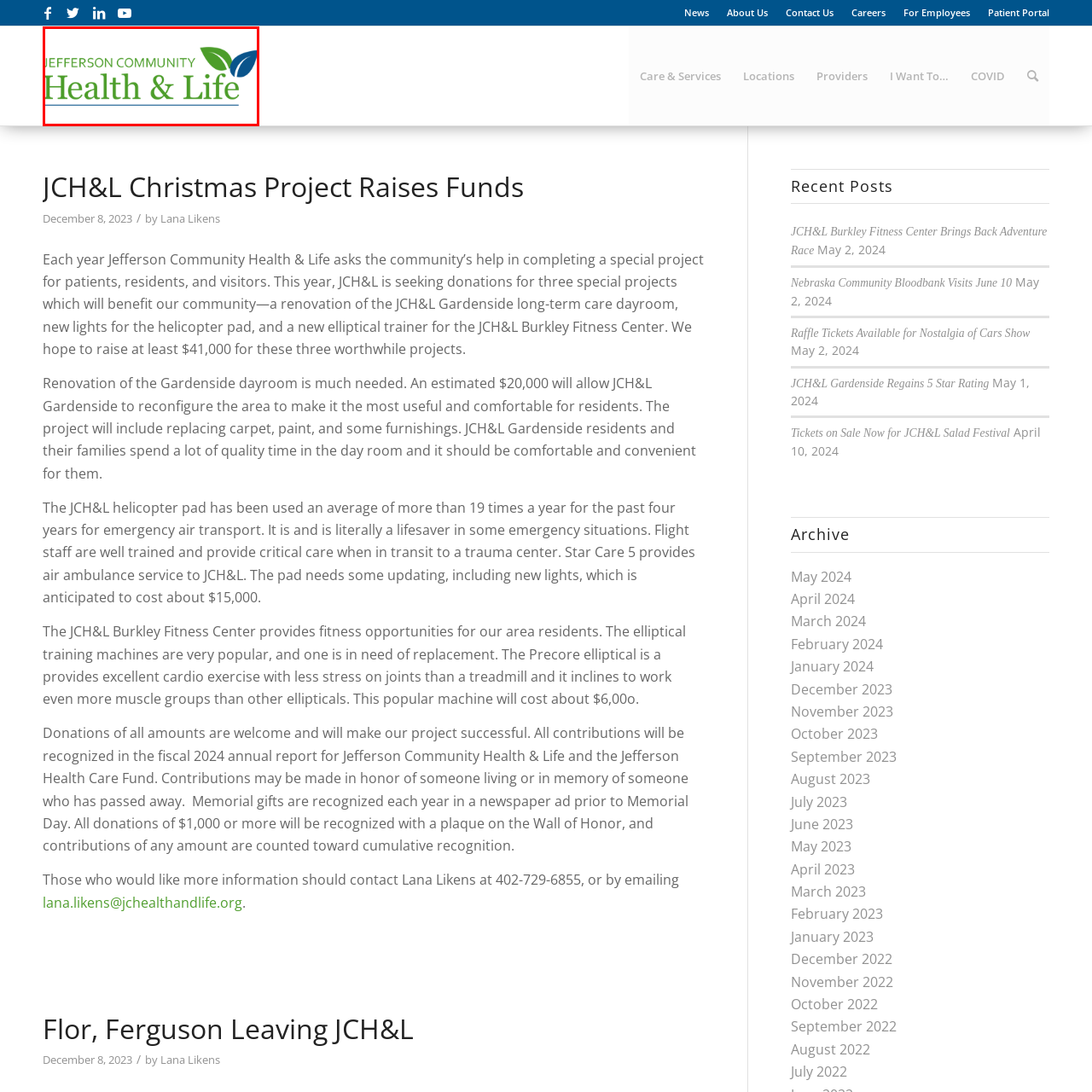What is the purpose of the logo?
Direct your attention to the image inside the red bounding box and provide a detailed explanation in your answer.

The logo serves as a welcoming representation of the services and support offered by Jefferson Community Health & Life to the local community, establishing a connection with the theme of health and wellness and promoting the organization's mission.